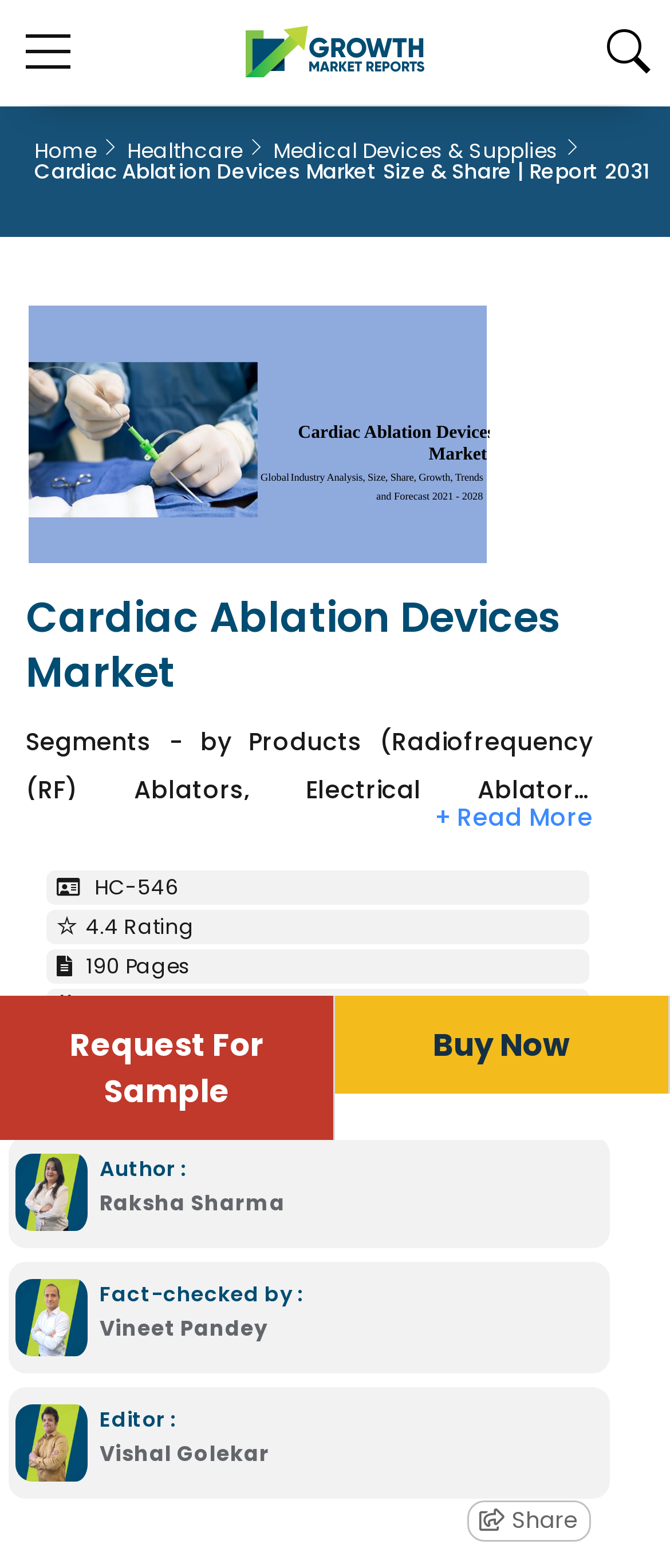Refer to the screenshot and answer the following question in detail:
What are the available formats of the report?

I found the answer by looking at the links below the report title and finding the options 'PDF', 'Excel', and 'PPT'.